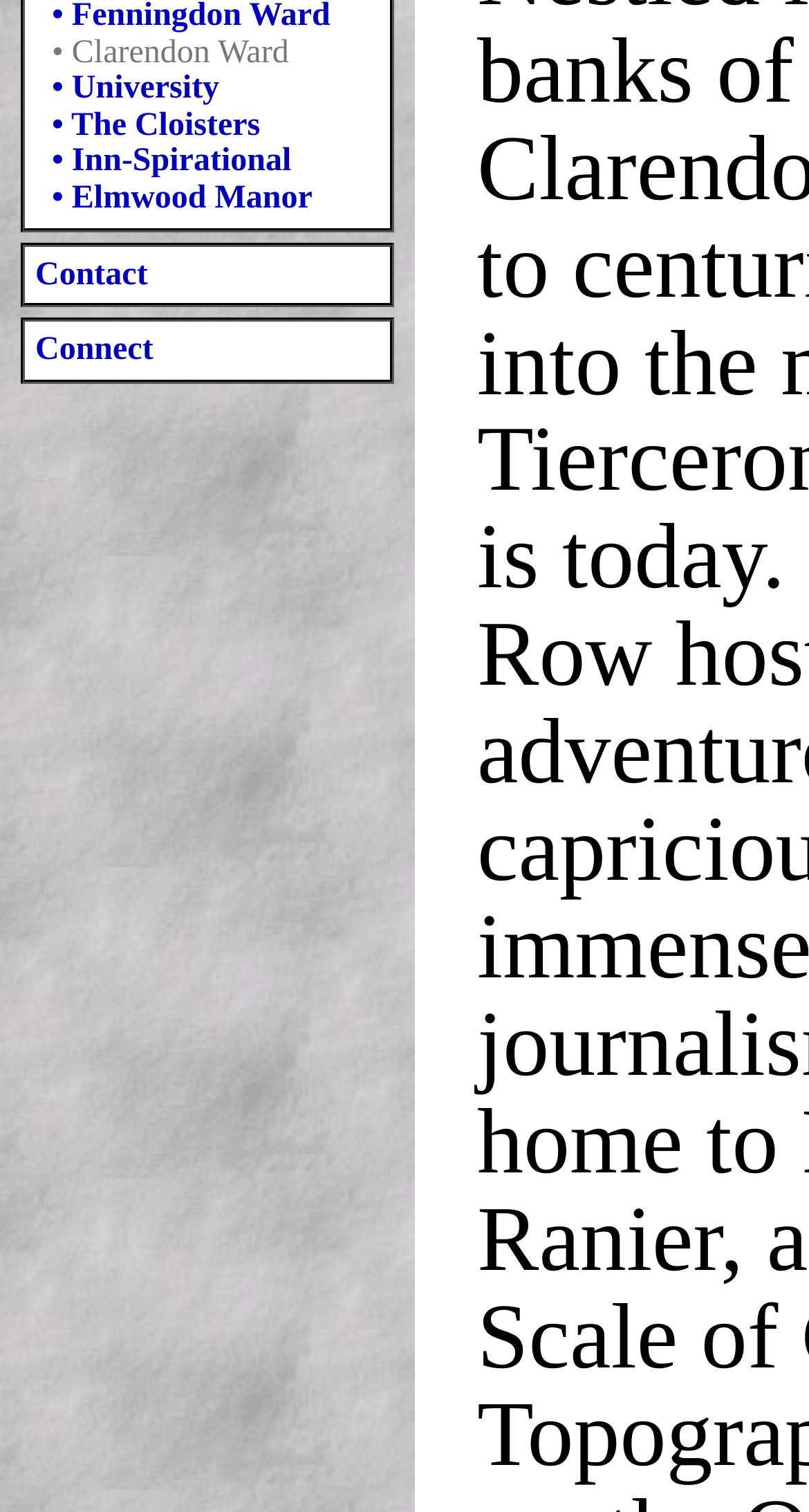Please specify the bounding box coordinates in the format (top-left x, top-left y, bottom-right x, bottom-right y), with all values as floating point numbers between 0 and 1. Identify the bounding box of the UI element described by: • Elmwood Manor

[0.044, 0.119, 0.386, 0.143]